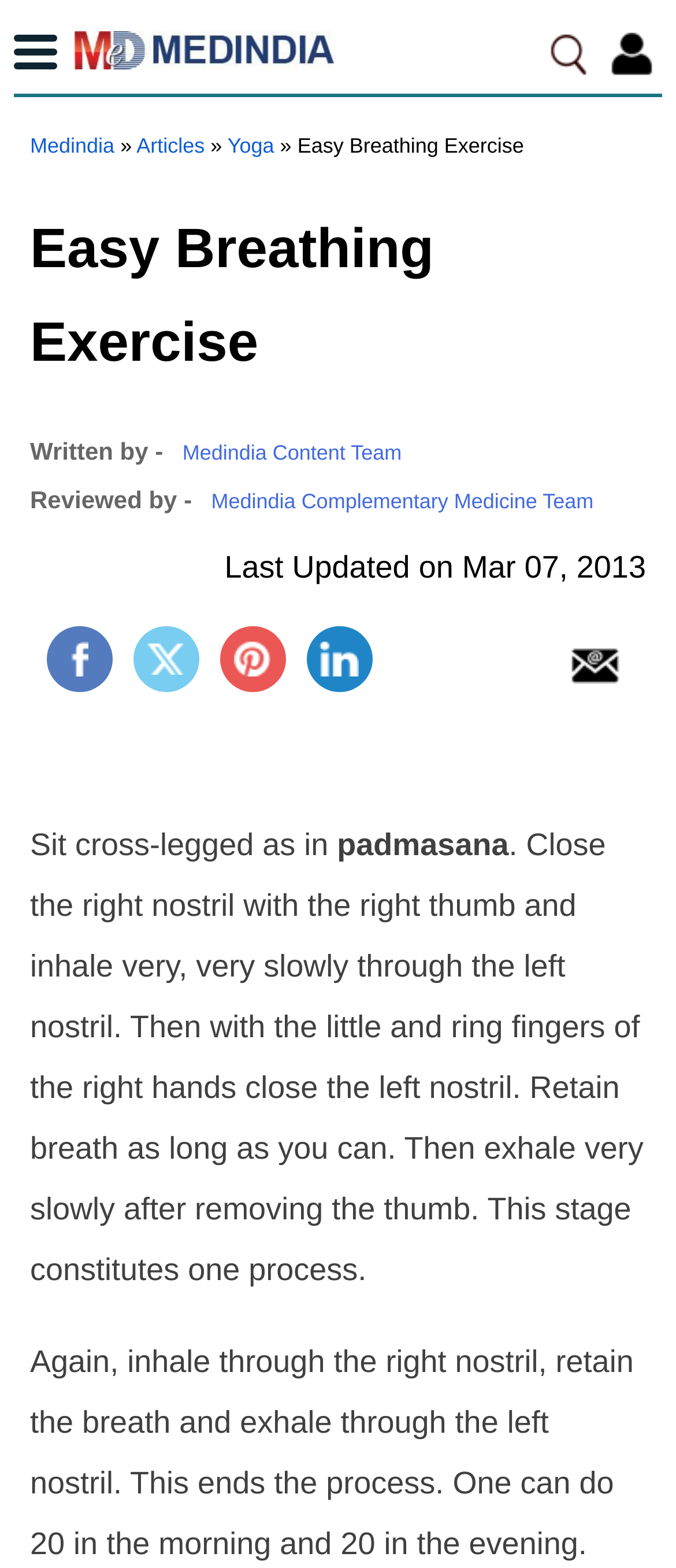How many social media links are available?
Look at the image and answer the question using a single word or phrase.

4